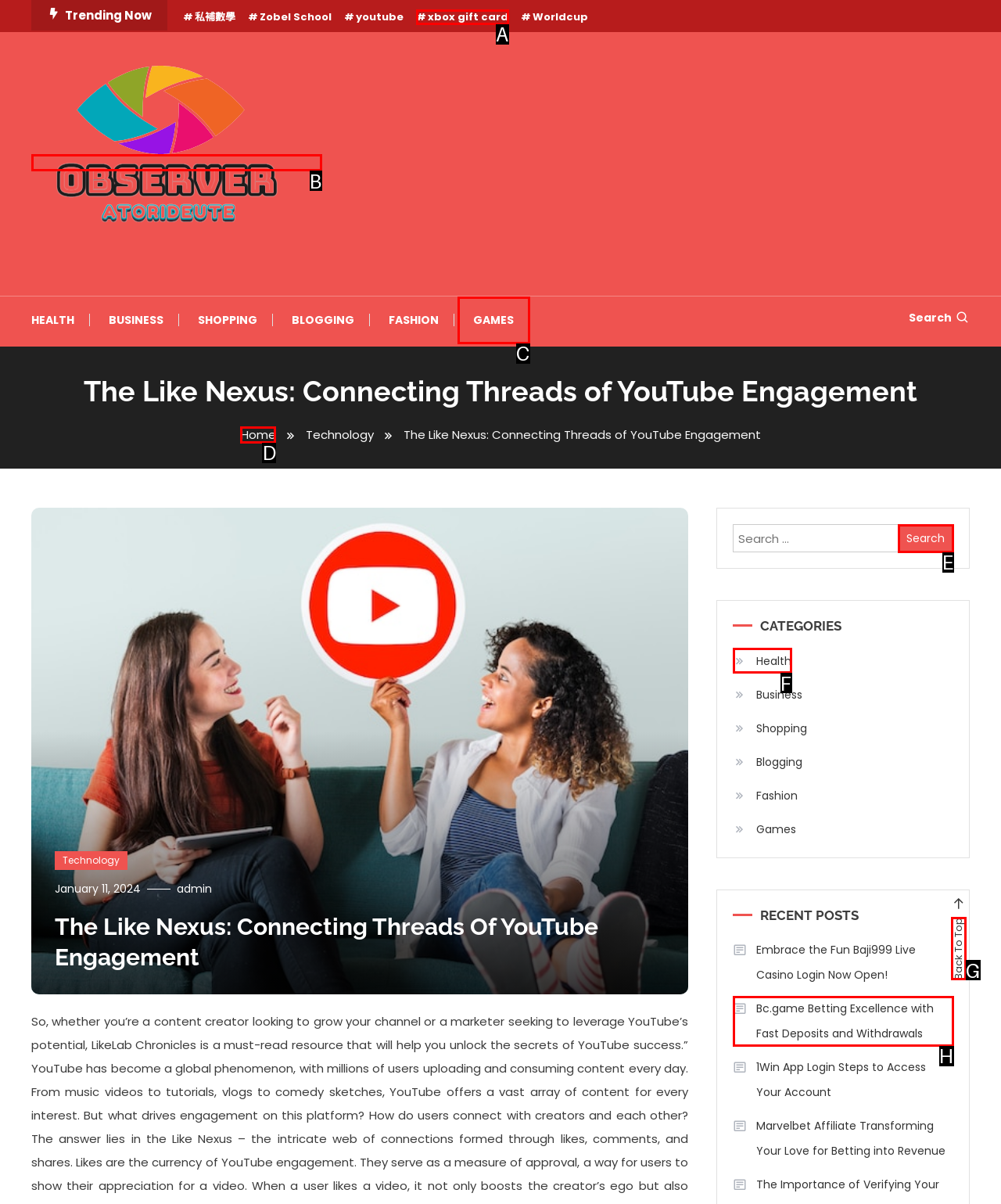Identify the HTML element you need to click to achieve the task: Back to top of the page. Respond with the corresponding letter of the option.

G